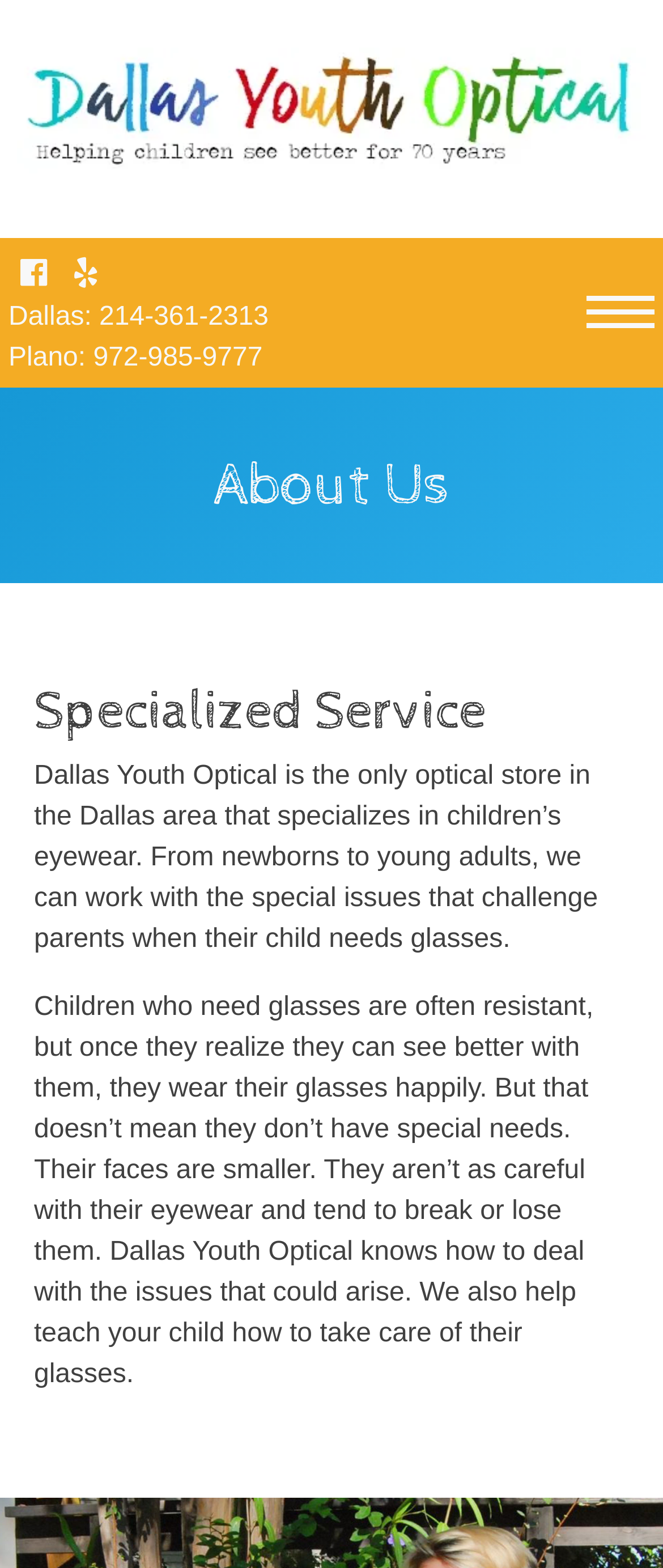What does Dallas Youth Optical teach children?
Please answer the question with as much detail and depth as you can.

I found this information in the paragraph that starts with 'Children who need glasses are often resistant...' which mentions that Dallas Youth Optical helps teach children how to take care of their glasses.